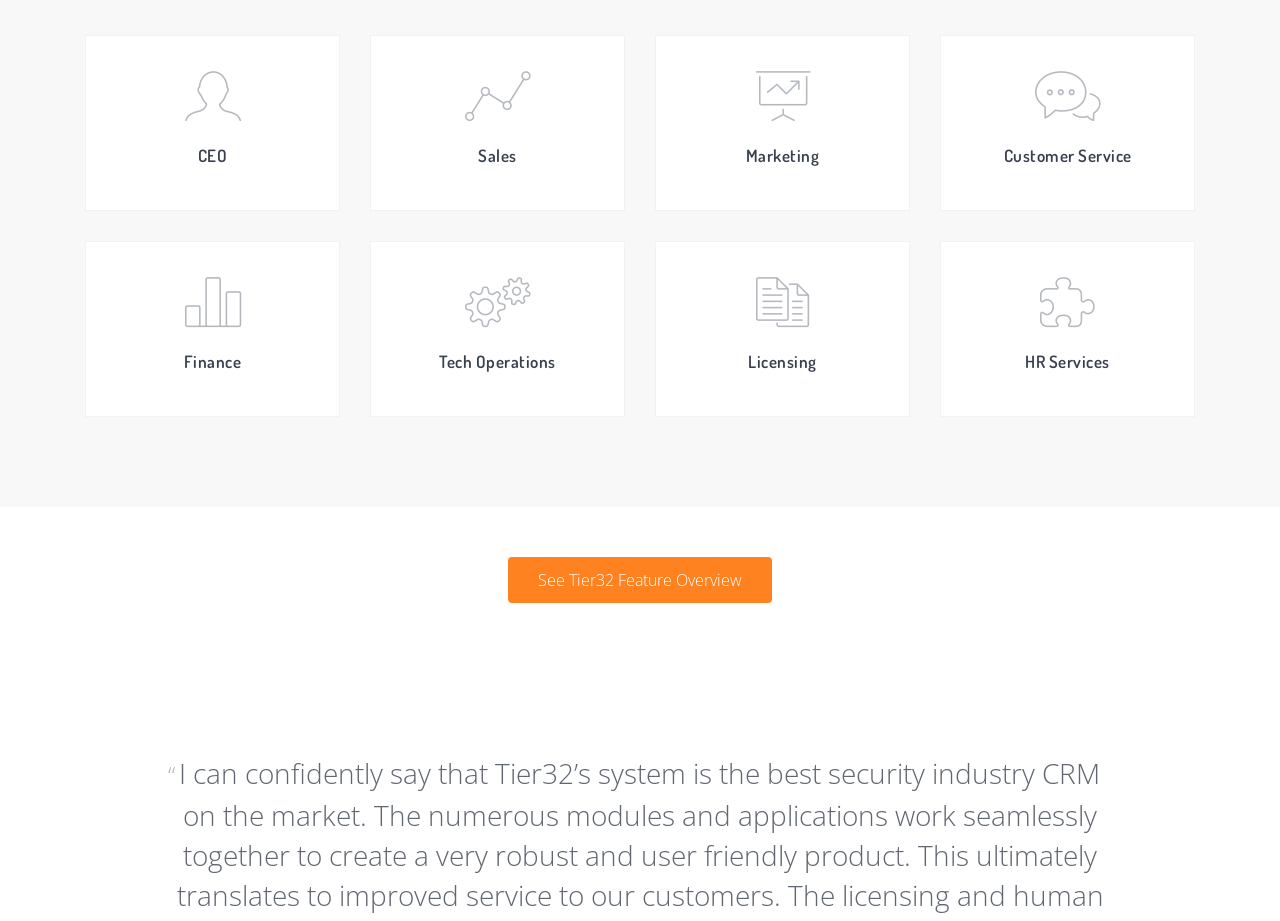Using details from the image, please answer the following question comprehensively:
How many main categories are there on this webpage?

I counted the number of links with headings, and there are 8 main categories: 'CEO', 'Sales', 'Marketing', 'Customer Service', 'Finance', 'Tech Operations', 'Licensing', and 'HR Services'.